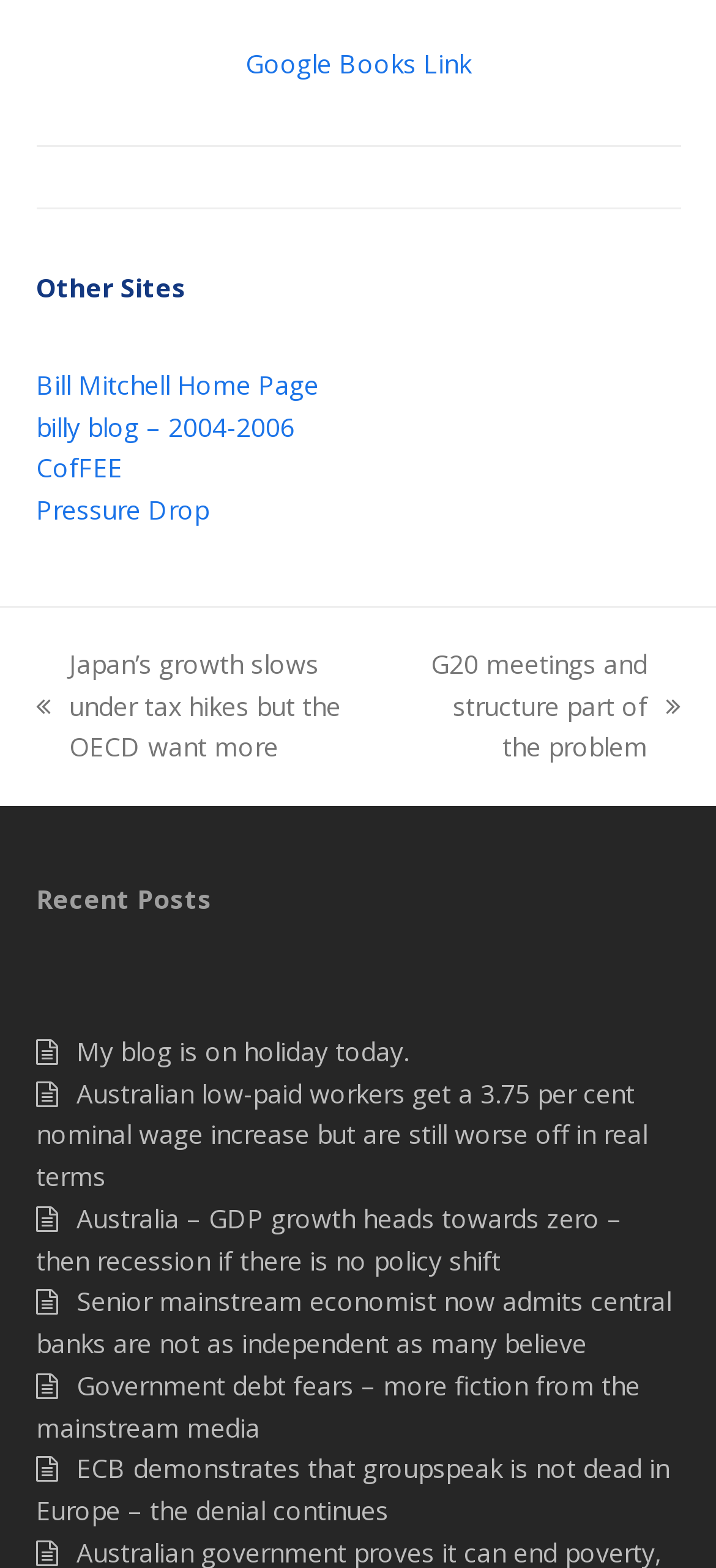Bounding box coordinates should be provided in the format (top-left x, top-left y, bottom-right x, bottom-right y) with all values between 0 and 1. Identify the bounding box for this UI element: CofFEE

[0.05, 0.287, 0.171, 0.309]